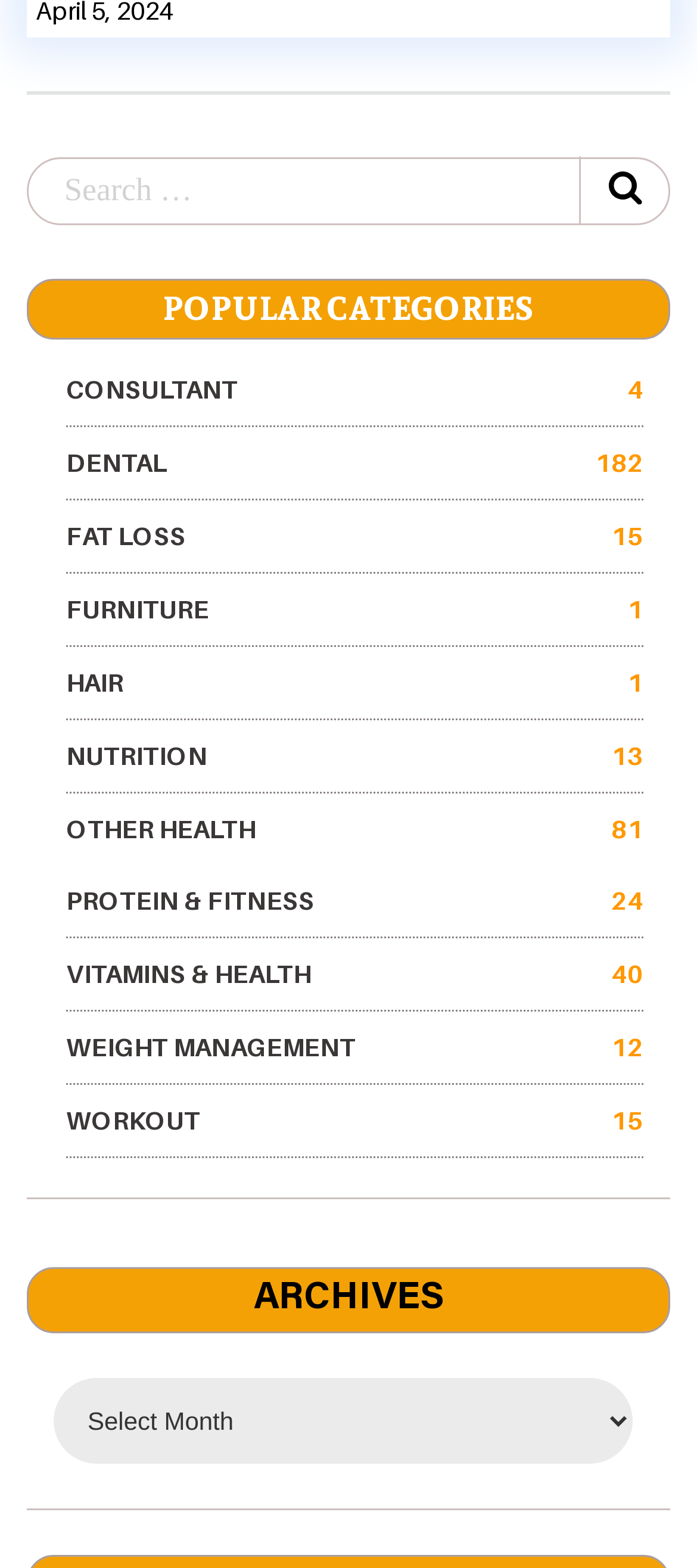Find the bounding box of the UI element described as: "Protein & Fitness 24". The bounding box coordinates should be given as four float values between 0 and 1, i.e., [left, top, right, bottom].

[0.095, 0.563, 0.923, 0.586]